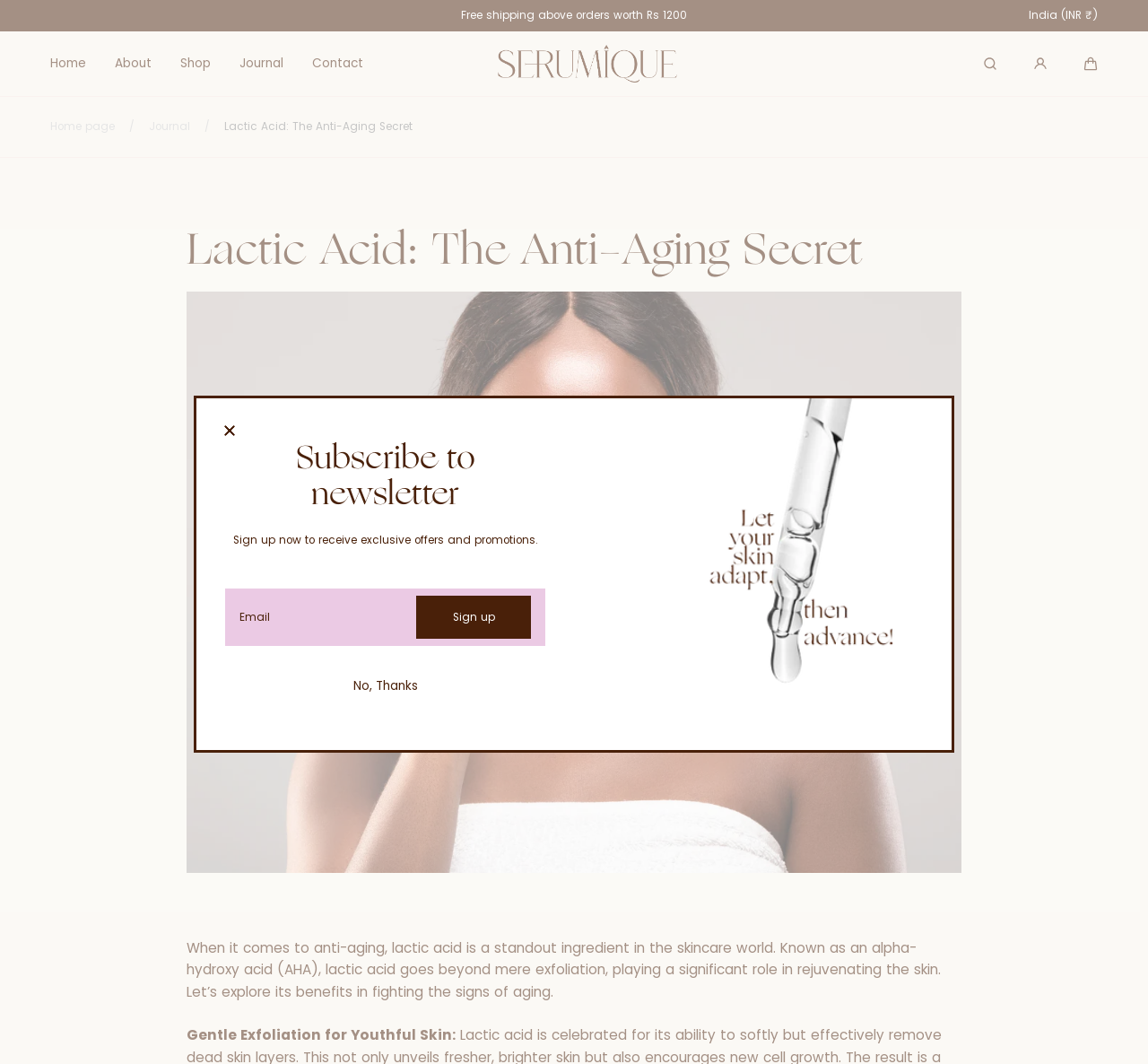Locate the bounding box coordinates of the clickable region necessary to complete the following instruction: "Click on the 'Home' link". Provide the coordinates in the format of four float numbers between 0 and 1, i.e., [left, top, right, bottom].

[0.044, 0.03, 0.075, 0.09]